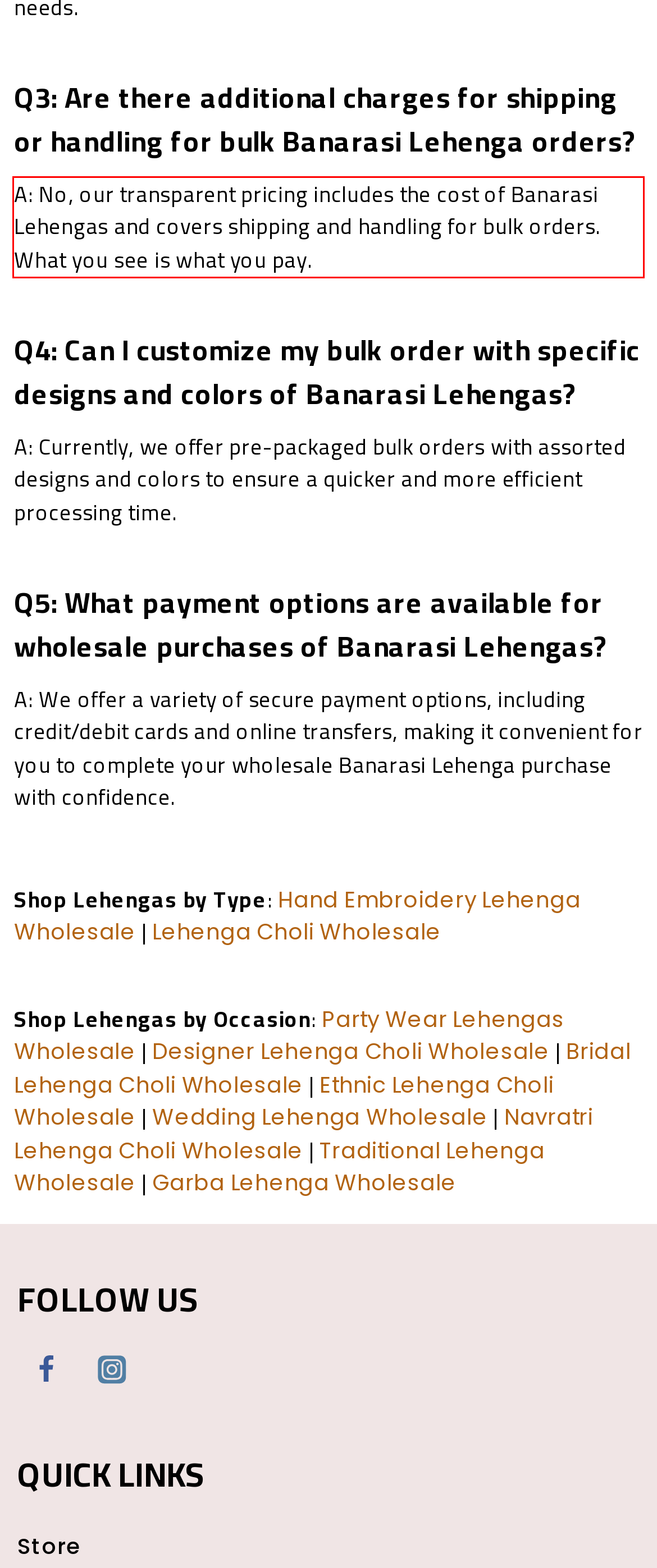Using the provided webpage screenshot, identify and read the text within the red rectangle bounding box.

A: No, our transparent pricing includes the cost of Banarasi Lehengas and covers shipping and handling for bulk orders. What you see is what you pay.